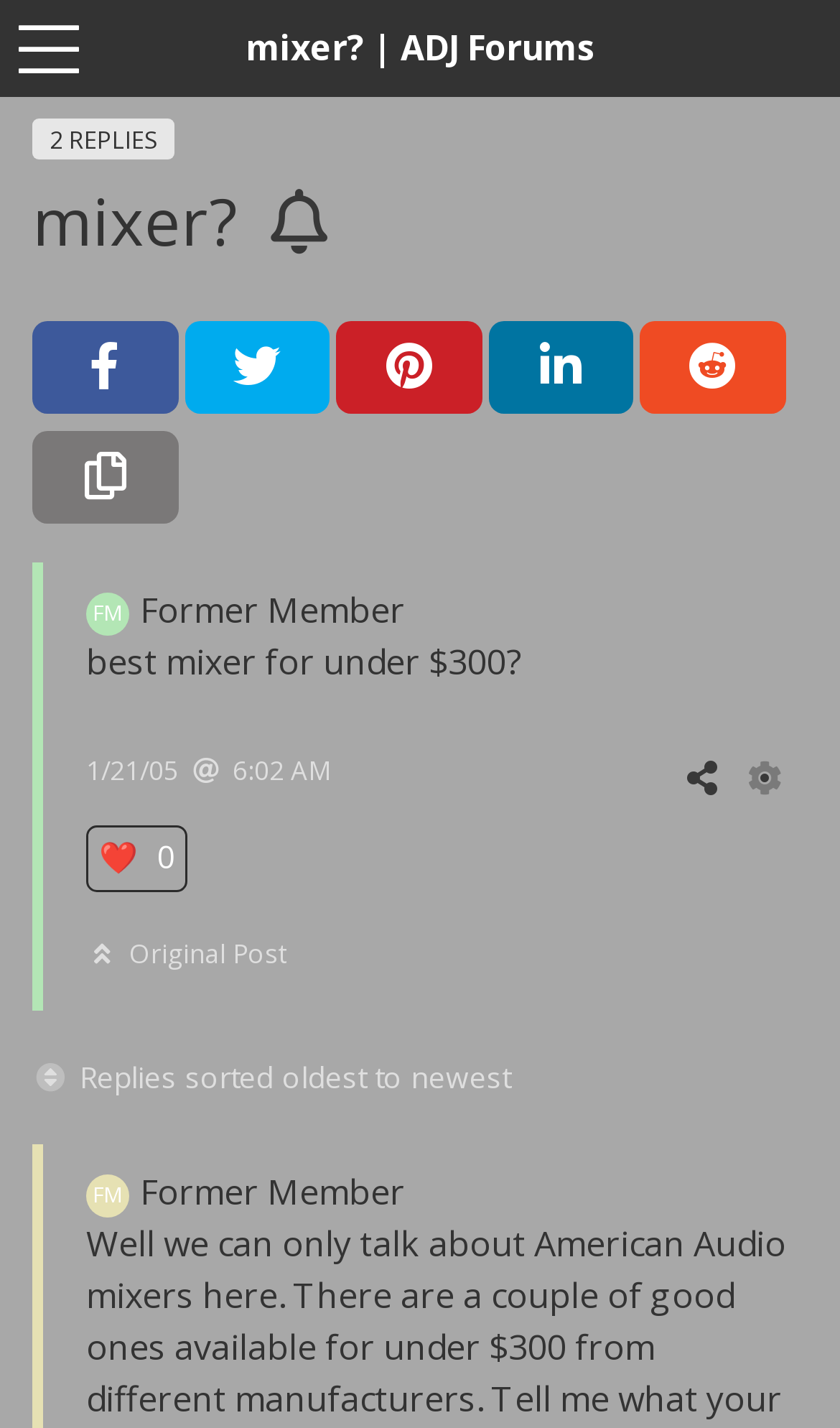Determine the bounding box coordinates of the region I should click to achieve the following instruction: "Click on 'More Options'". Ensure the bounding box coordinates are four float numbers between 0 and 1, i.e., [left, top, right, bottom].

[0.0, 0.0, 0.115, 0.068]